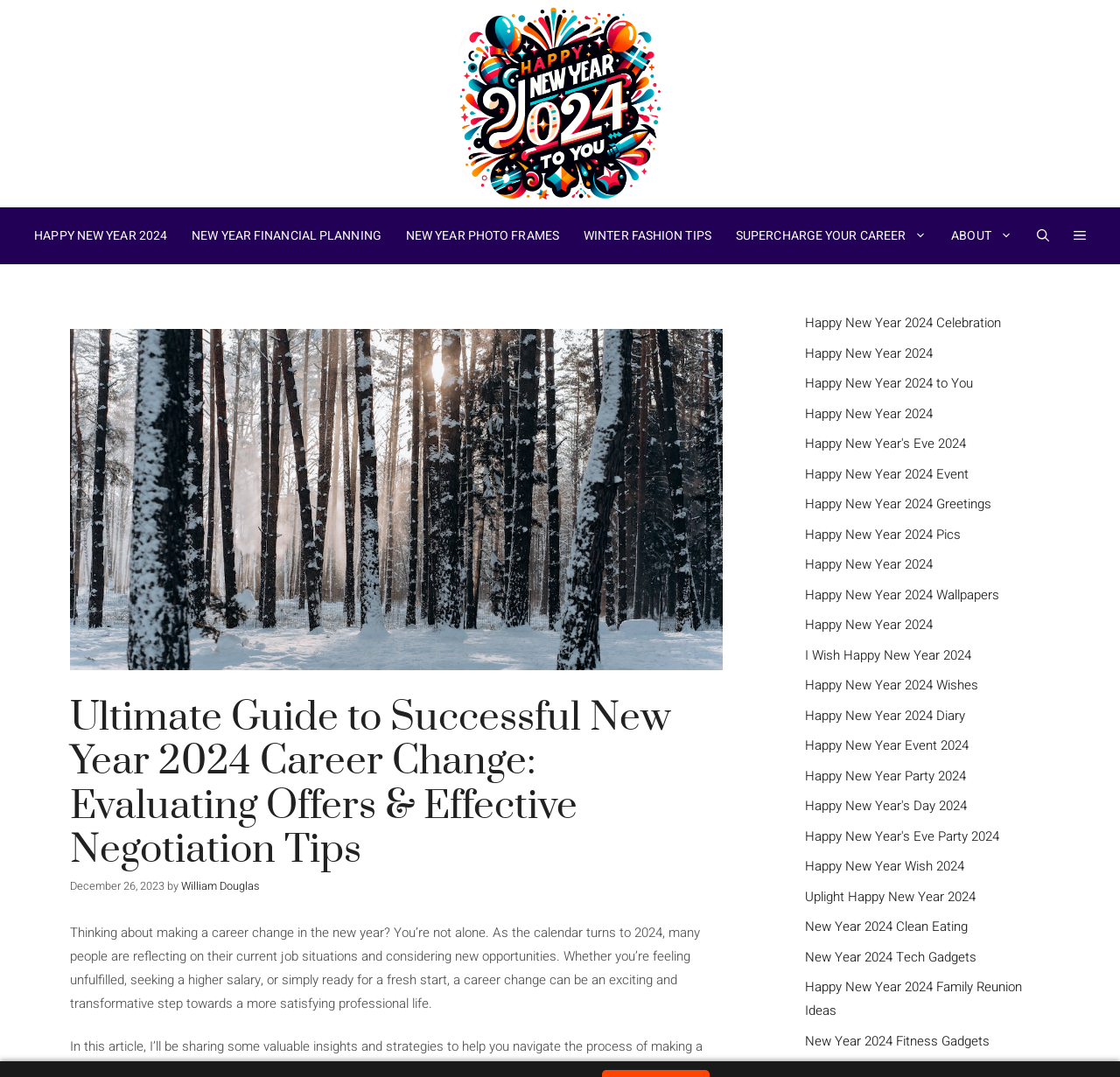What is the purpose of the links at the bottom of the webpage?
We need a detailed and exhaustive answer to the question. Please elaborate.

The links at the bottom of the webpage appear to be related articles or topics, as they have titles such as 'Happy New Year 2024 Celebration', 'New Year 2024 Tech Gadgets', and 'New Year 2024 Fitness Gadgets', which suggest that they are related to the main topic of the webpage, which is career change in the new year 2024.